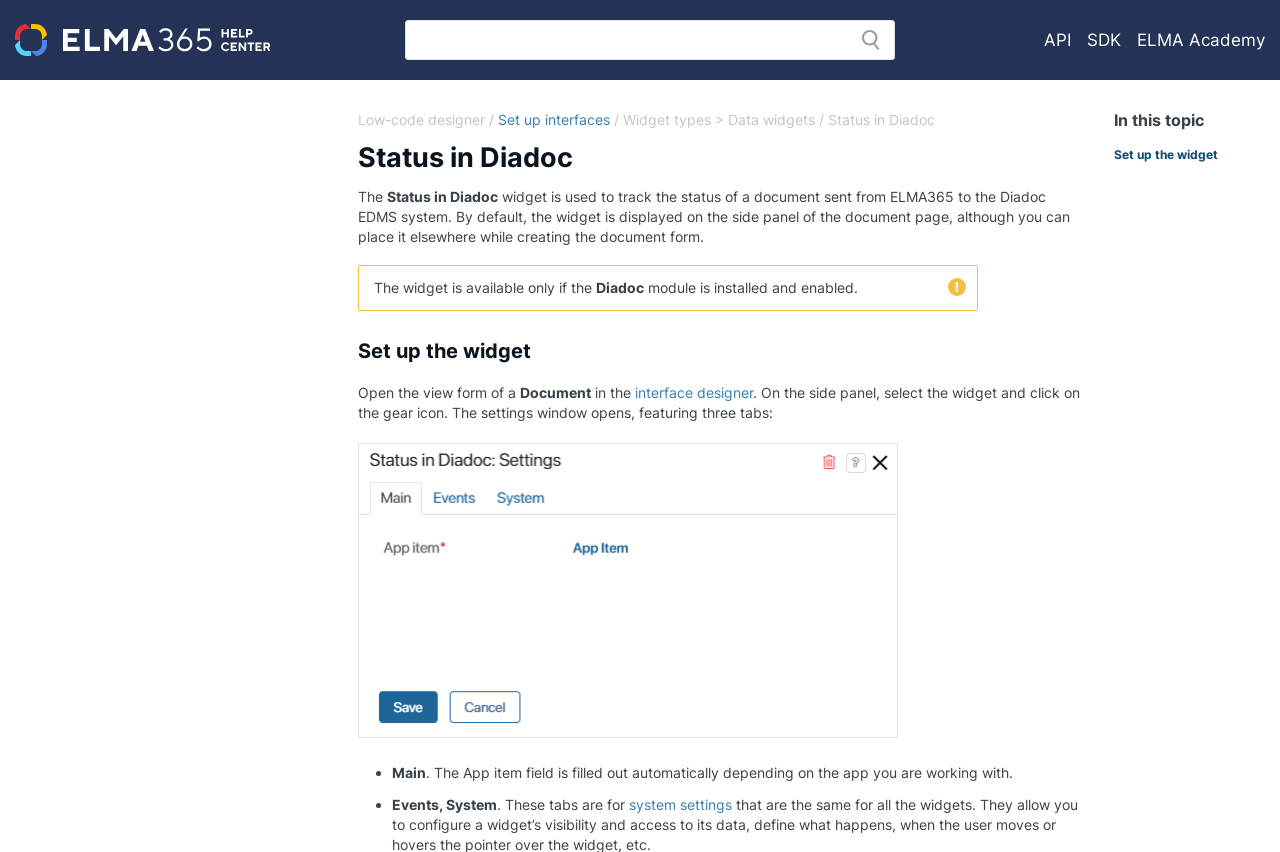Identify the bounding box coordinates for the region of the element that should be clicked to carry out the instruction: "Click the Set up interfaces link". The bounding box coordinates should be four float numbers between 0 and 1, i.e., [left, top, right, bottom].

[0.389, 0.13, 0.476, 0.15]